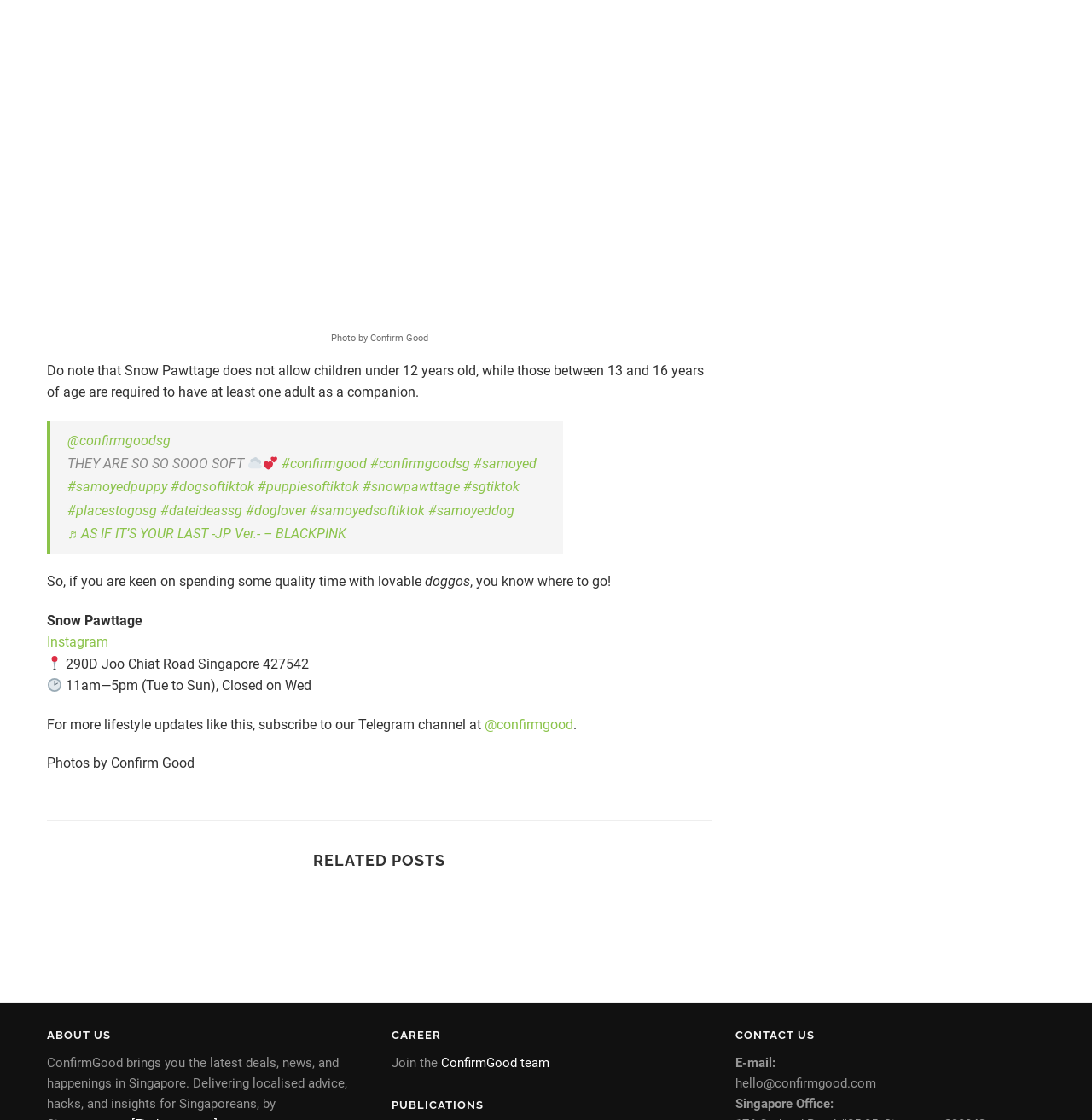What is the age requirement for Snow Pawttage? Refer to the image and provide a one-word or short phrase answer.

12 years old